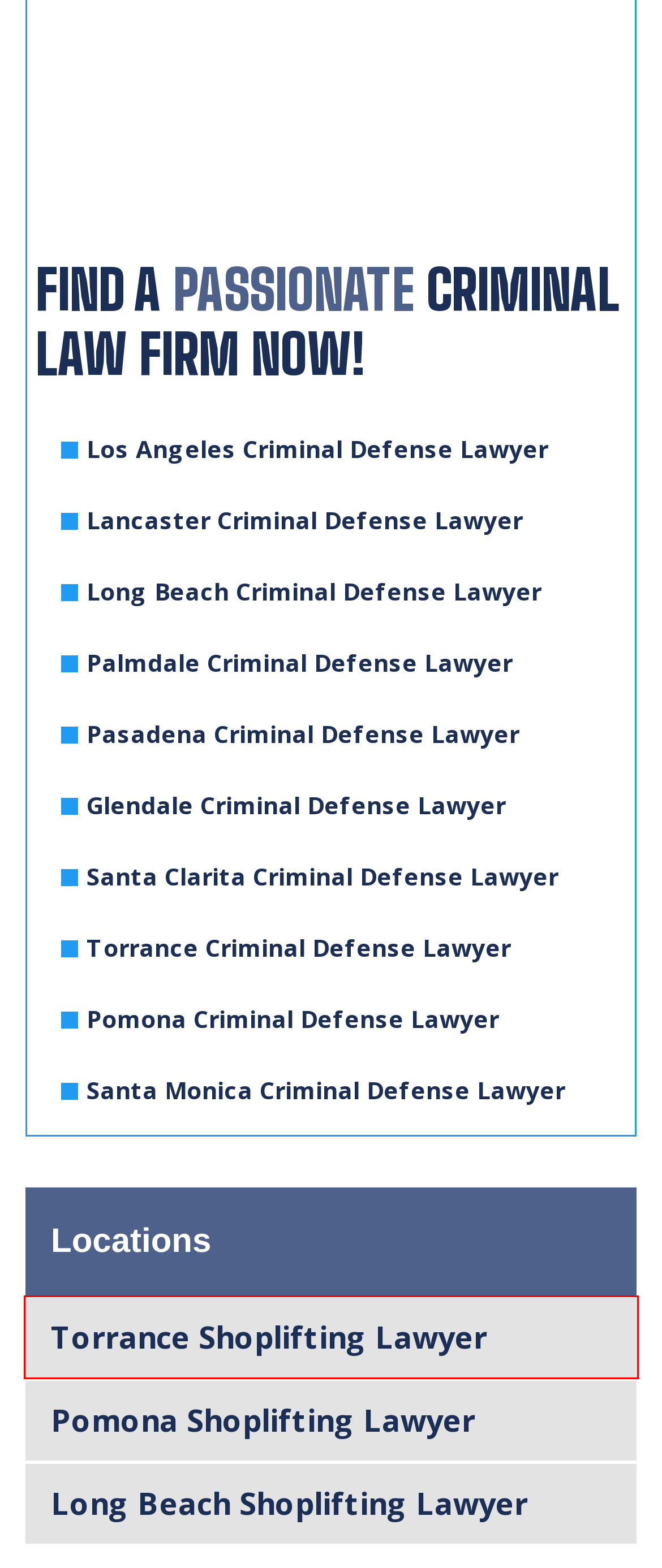You have a screenshot showing a webpage with a red bounding box around a UI element. Choose the webpage description that best matches the new page after clicking the highlighted element. Here are the options:
A. Sitemap - Simmrin Law Group
B. Assault Lawyer in Lancaster, CA | Simmrin Law Group
C. California Criminal Defense & Personal Injury Lawyer | Simmrin Law
D. Shoplifting Lawyer in Torrance, CA | Simmrin Law Group
E. What Happens If You Get a DUI While on Probation? | Los Angeles DUI Lawyer | Simmrin Law Group
F. Mental Health Lawyers in Los Angeles | 24/7 Help
G. Criminal Defense Lawyer in Los Angeles | Free Consultations
H. Shoplifting Lawyer In Pomona, CA | Simmrin Law Group

D